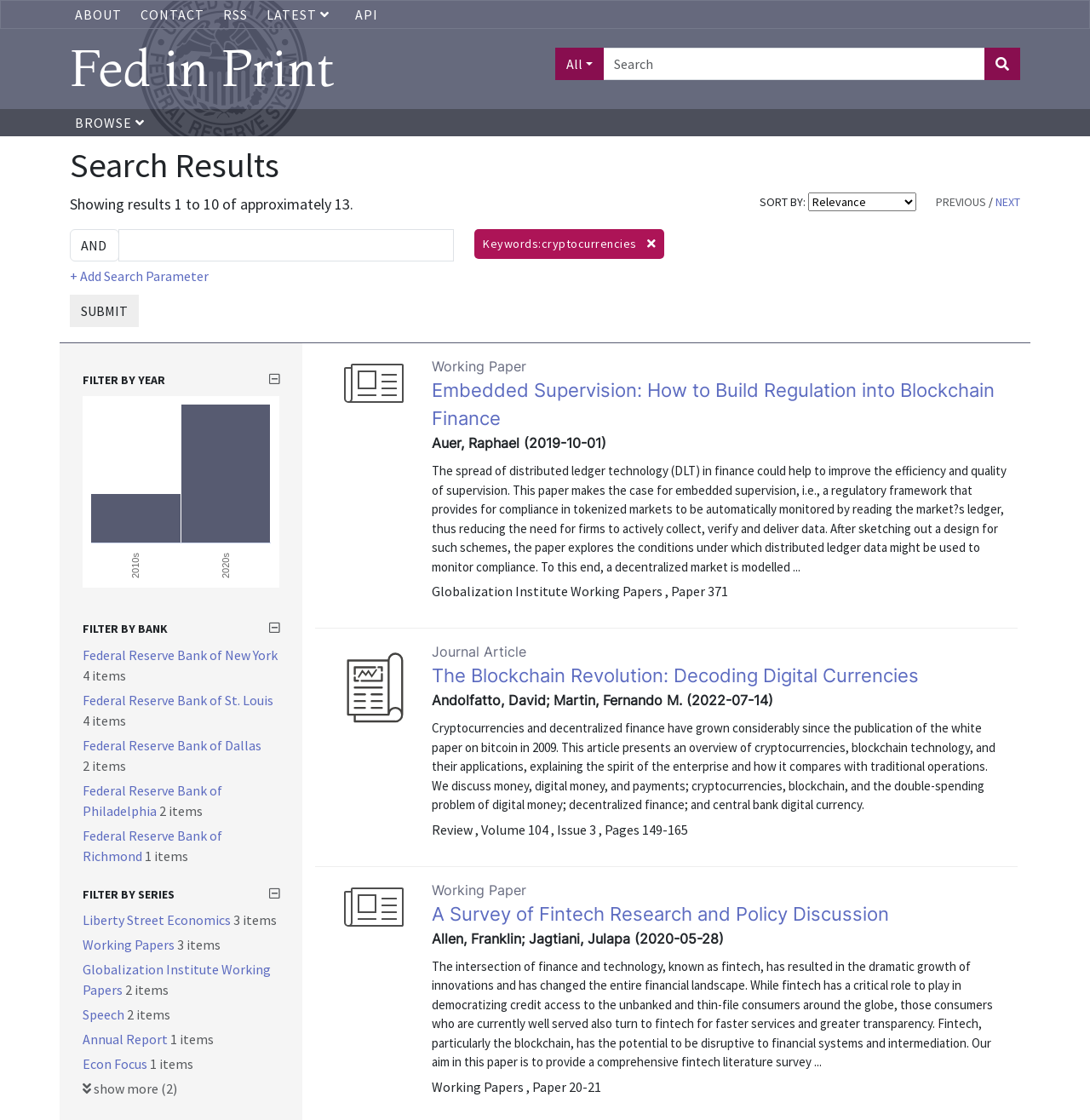Provide the bounding box coordinates, formatted as (top-left x, top-left y, bottom-right x, bottom-right y), with all values being floating point numbers between 0 and 1. Identify the bounding box of the UI element that matches the description: parent_node: All name="aq[0][value]" placeholder="Search"

[0.553, 0.043, 0.904, 0.071]